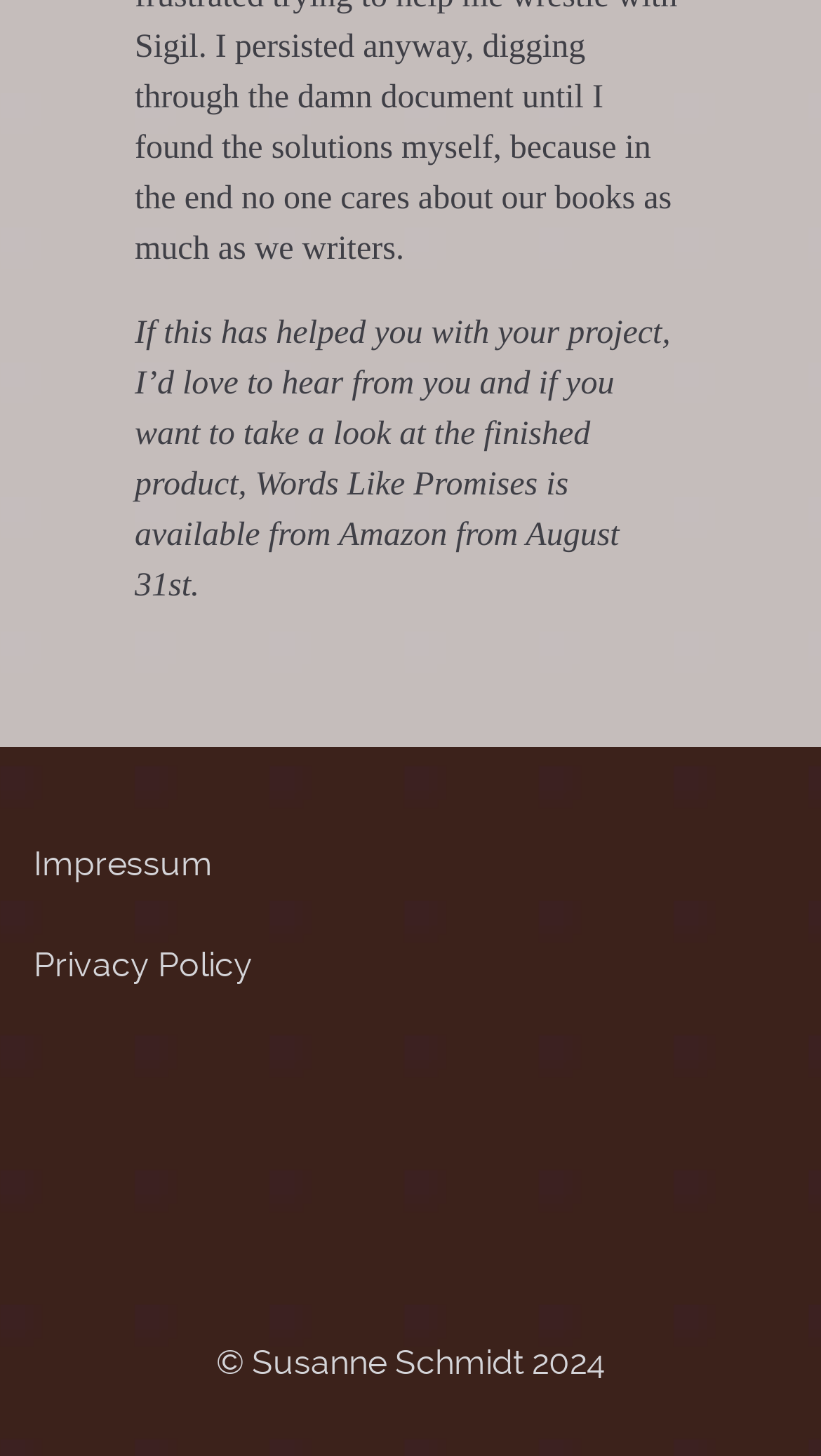Please provide the bounding box coordinates in the format (top-left x, top-left y, bottom-right x, bottom-right y). Remember, all values are floating point numbers between 0 and 1. What is the bounding box coordinate of the region described as: Impressum

[0.041, 0.559, 0.5, 0.628]